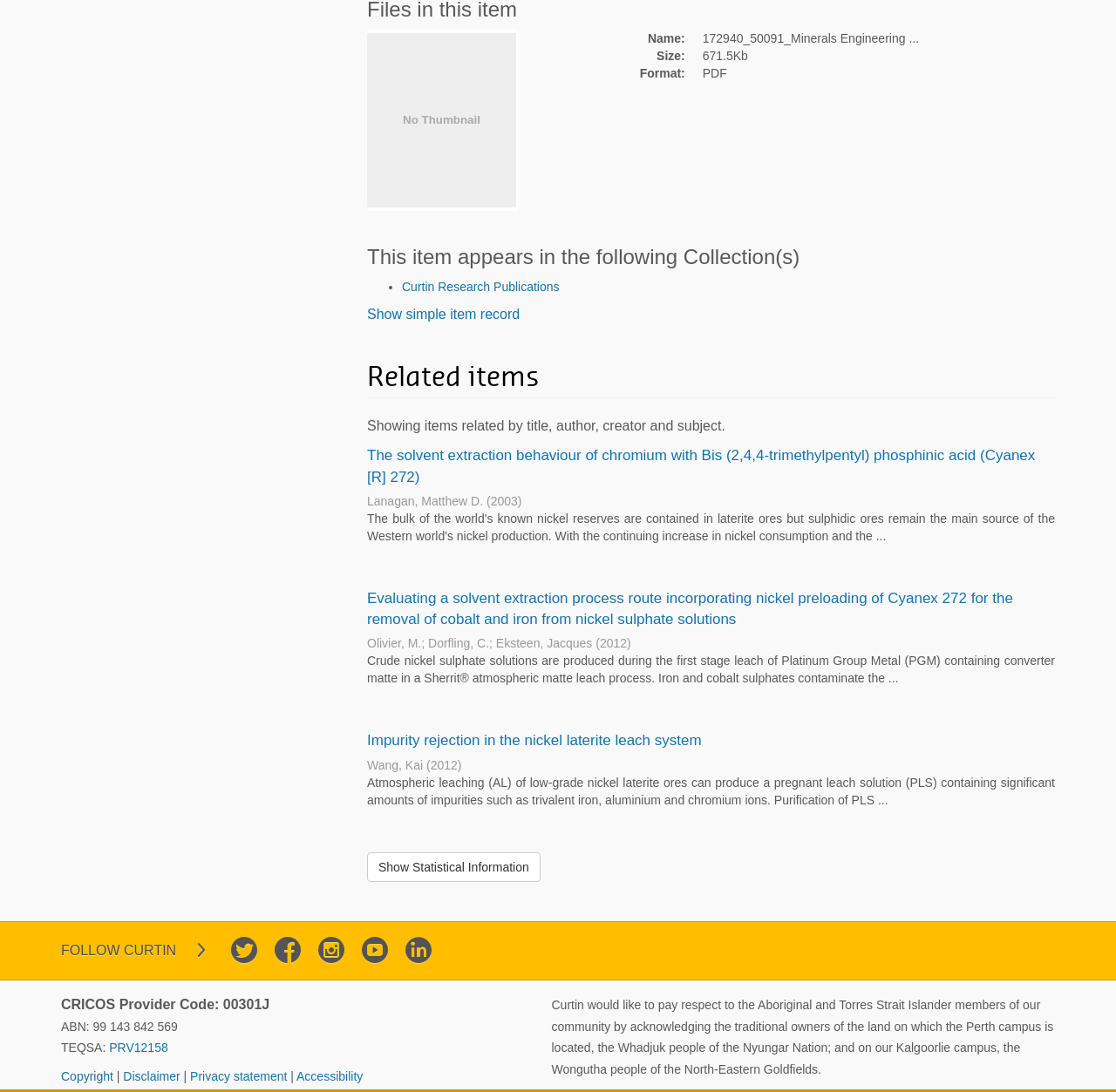What is the format of the item?
Refer to the image and provide a detailed answer to the question.

I found a DescriptionListDetail element with the text 'PDF', which is located below the 'Format:' label, indicating that the format of the item is PDF.